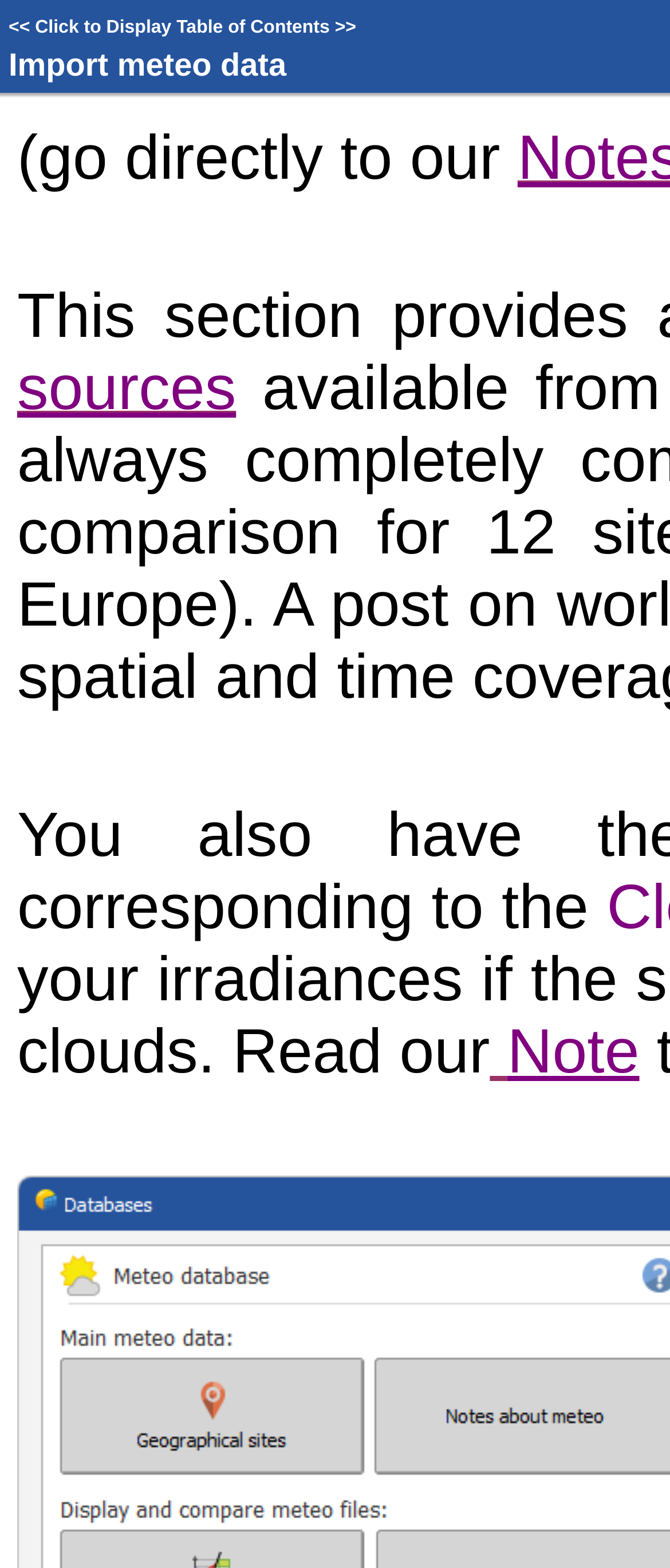What is the purpose of the link with the text 'Note'?
Kindly offer a detailed explanation using the data available in the image.

Based on the context of the page and the location of the link with the text 'Note' at coordinates [0.757, 0.648, 0.954, 0.693], I infer that it is likely to provide additional information or a footnote related to the content on the page.